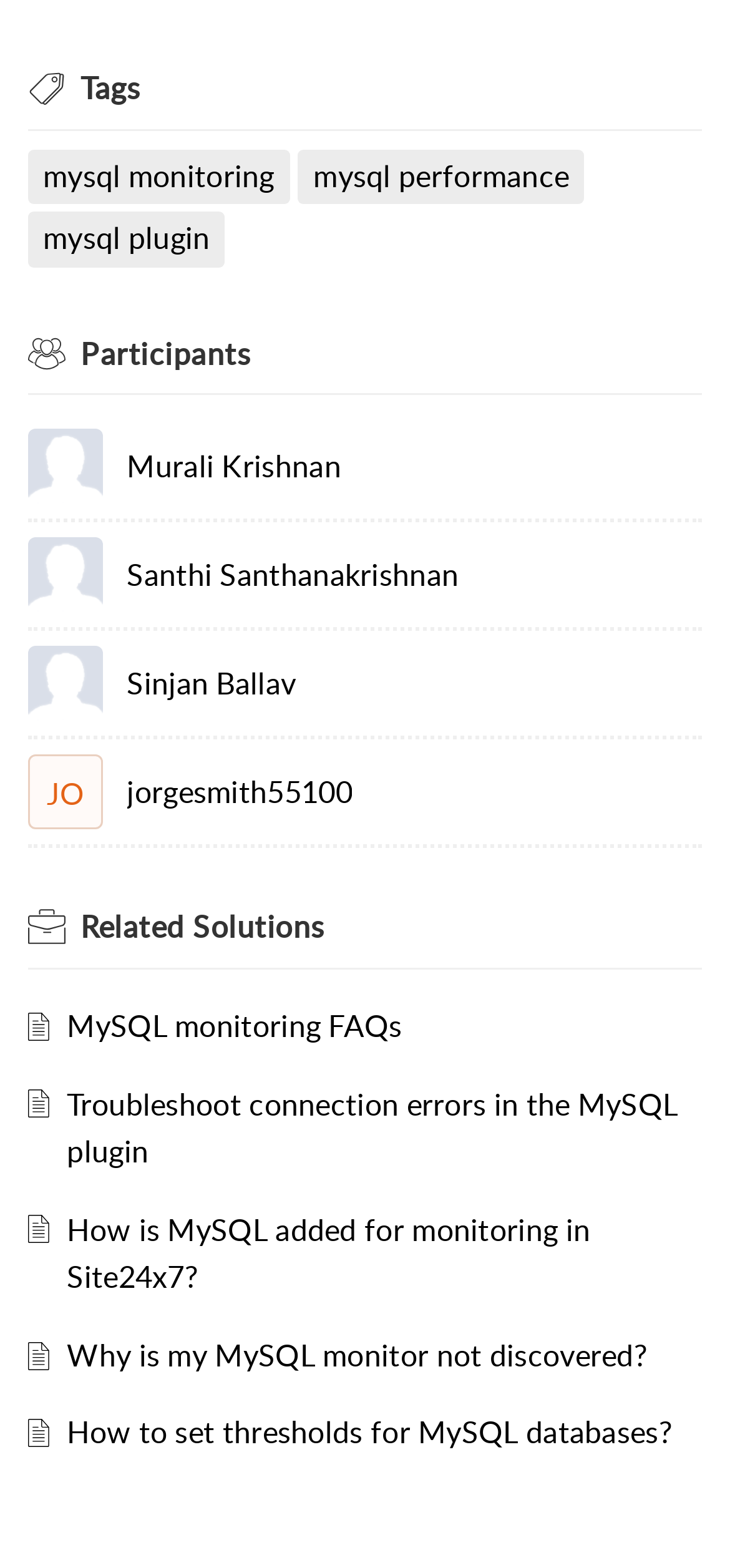Pinpoint the bounding box coordinates of the clickable element to carry out the following instruction: "Learn how to set thresholds for MySQL databases."

[0.092, 0.901, 0.921, 0.927]